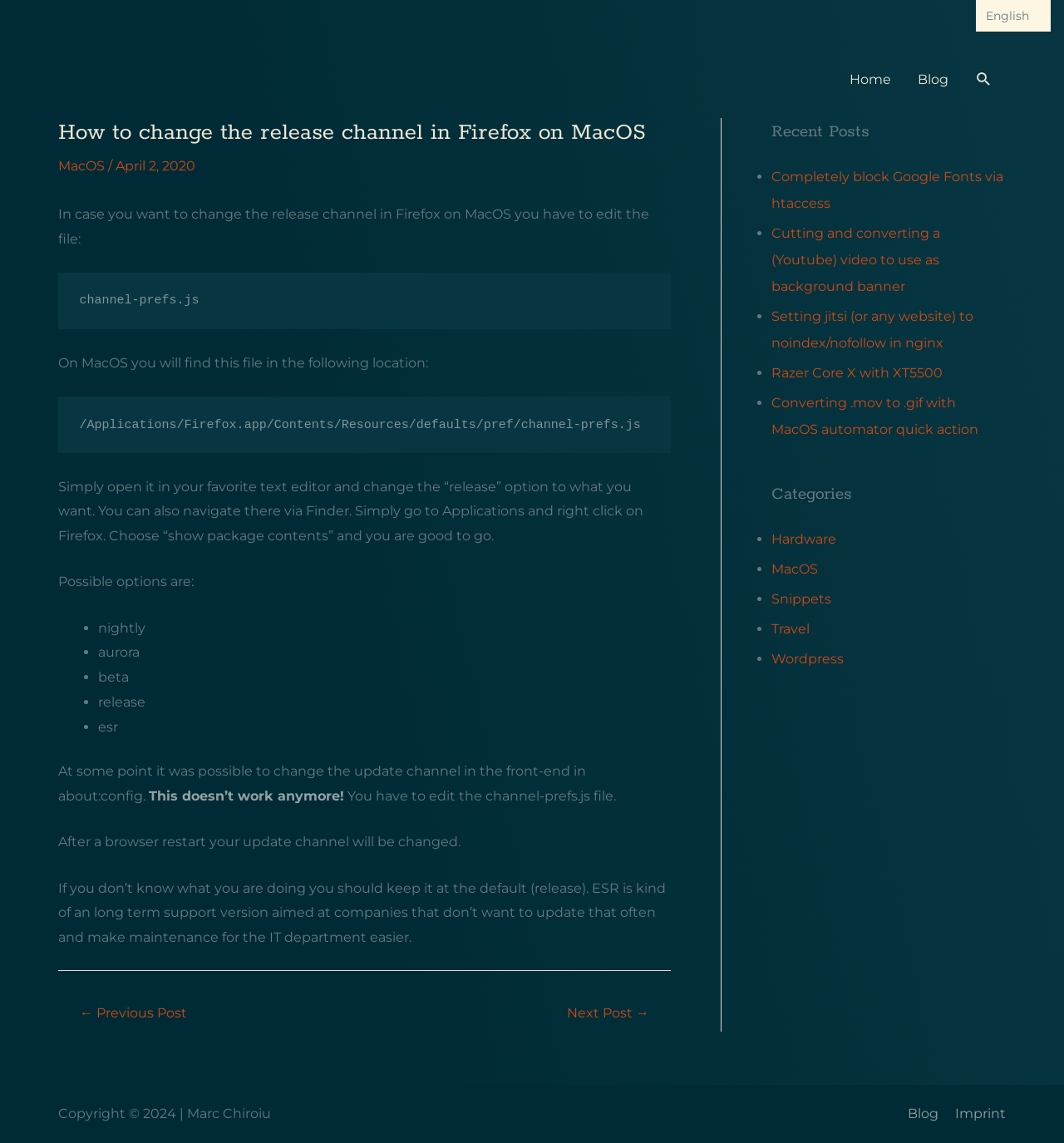Please provide a detailed answer to the question below by examining the image:
How can the update channel be changed after editing the 'channel-prefs.js' file?

According to the webpage, after editing the 'channel-prefs.js' file, the update channel can be changed by restarting the browser.